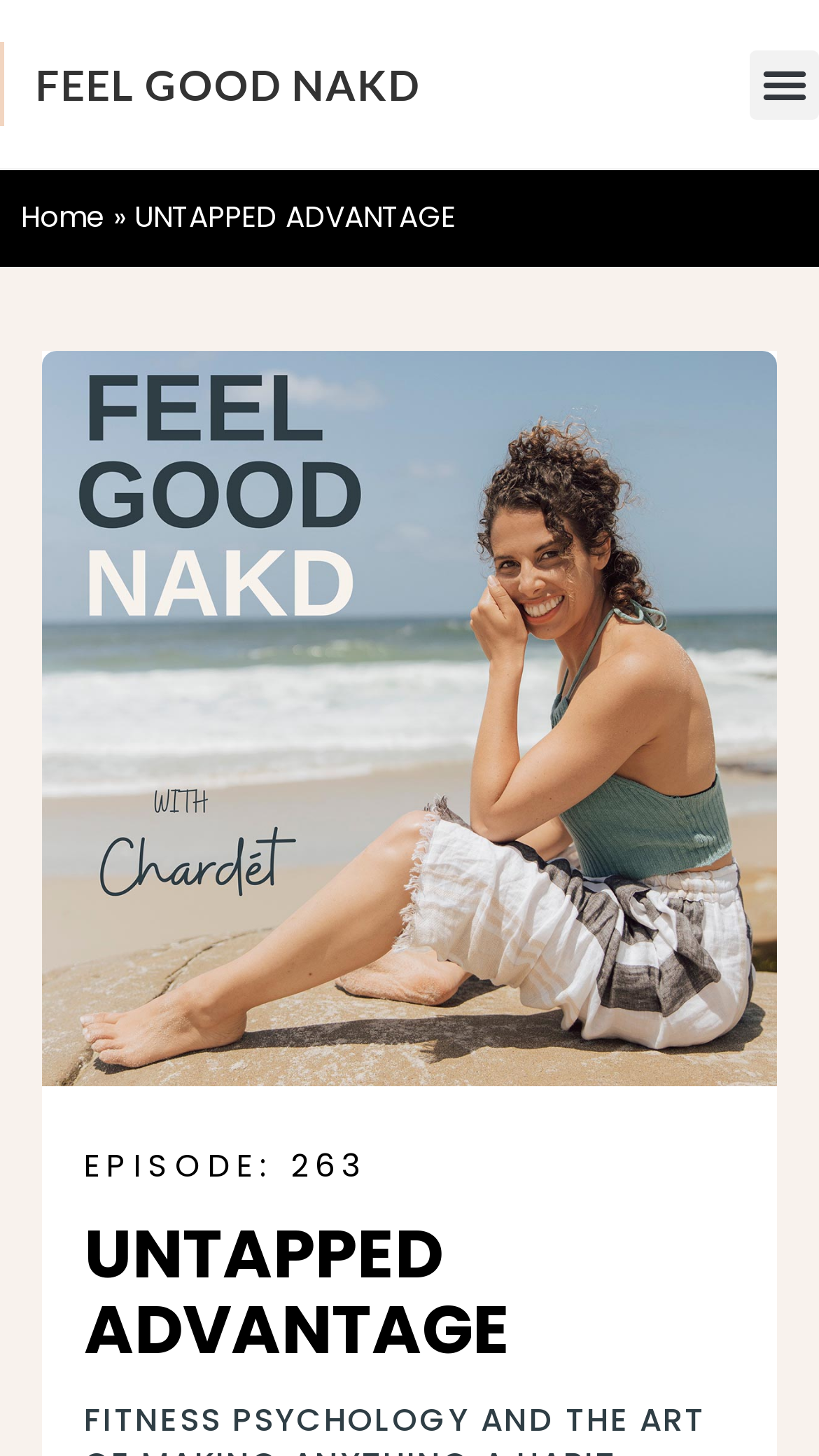How many links are there in the top navigation bar?
Please provide a single word or phrase answer based on the image.

1